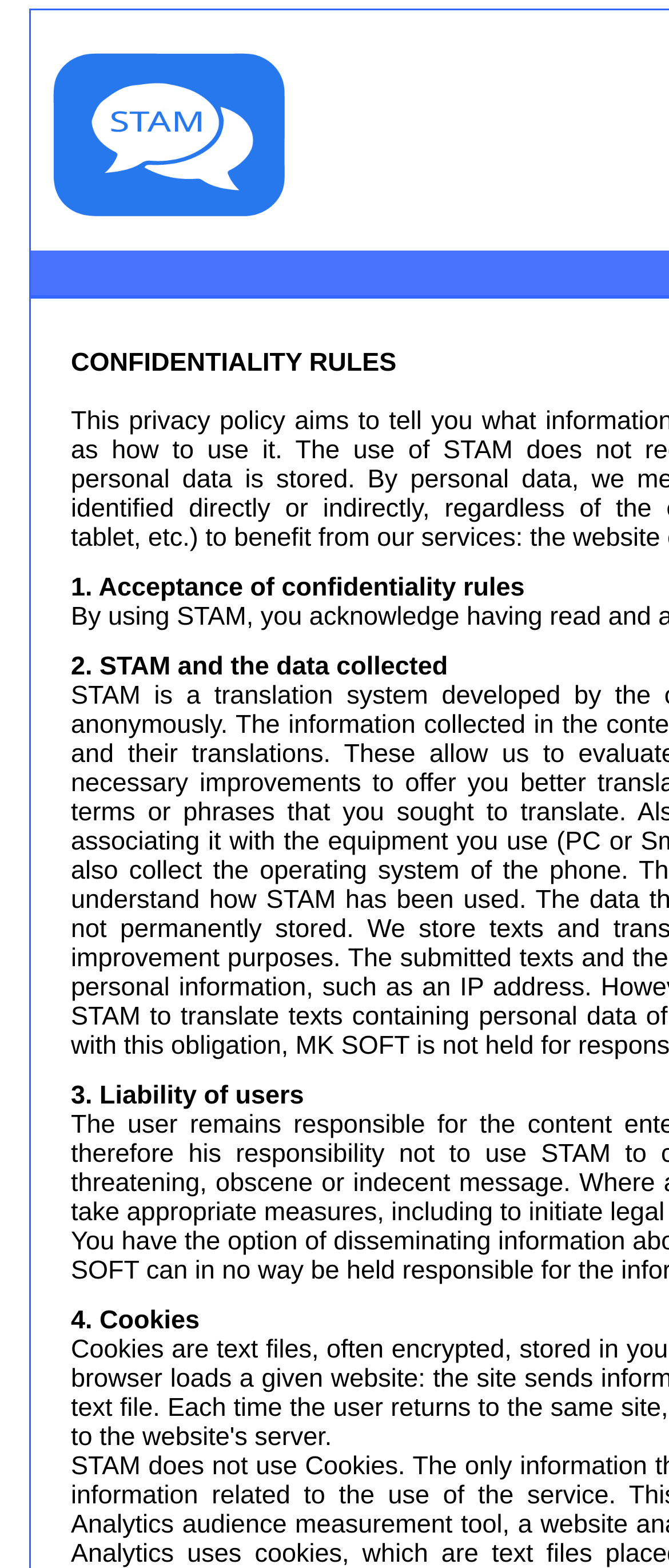Determine the bounding box coordinates for the UI element described. Format the coordinates as (top-left x, top-left y, bottom-right x, bottom-right y) and ensure all values are between 0 and 1. Element description: MK SOFT

[0.442, 0.658, 0.623, 0.676]